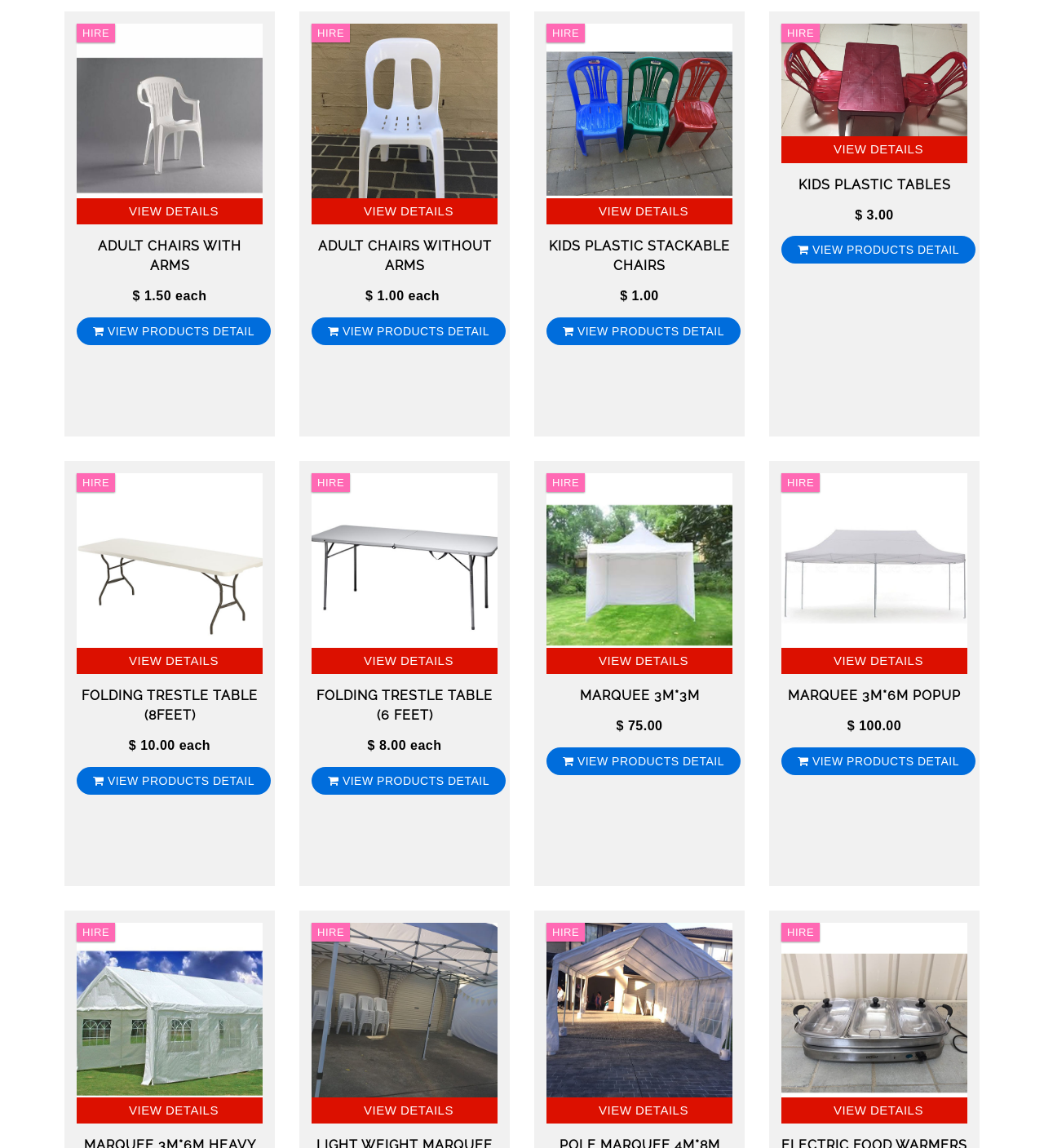Please identify the bounding box coordinates of the element on the webpage that should be clicked to follow this instruction: "View details of ADULT CHAIRS WITH ARMS". The bounding box coordinates should be given as four float numbers between 0 and 1, formatted as [left, top, right, bottom].

[0.116, 0.177, 0.209, 0.189]